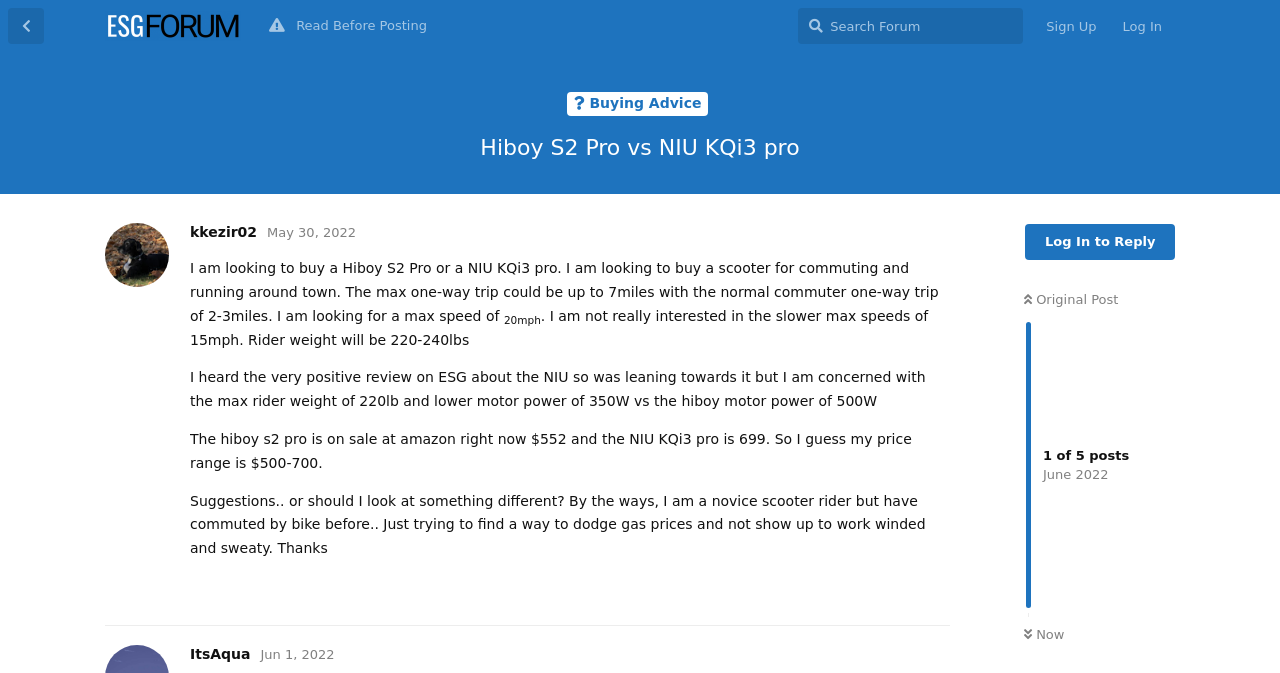How much does the NIU KQi3 pro cost?
Look at the image and answer the question using a single word or phrase.

$699